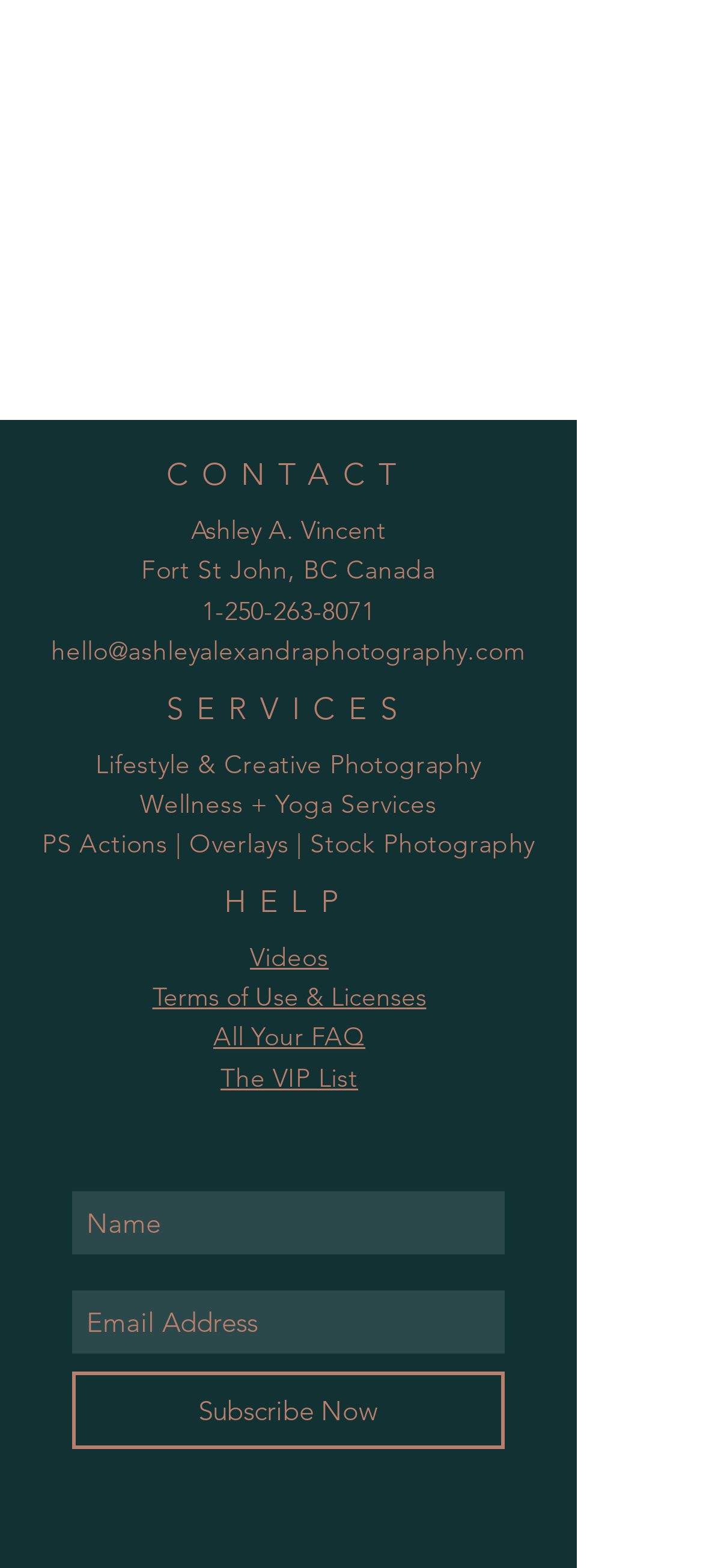Please identify the bounding box coordinates for the region that you need to click to follow this instruction: "Learn about Lifestyle & Creative Photography".

[0.136, 0.476, 0.685, 0.497]